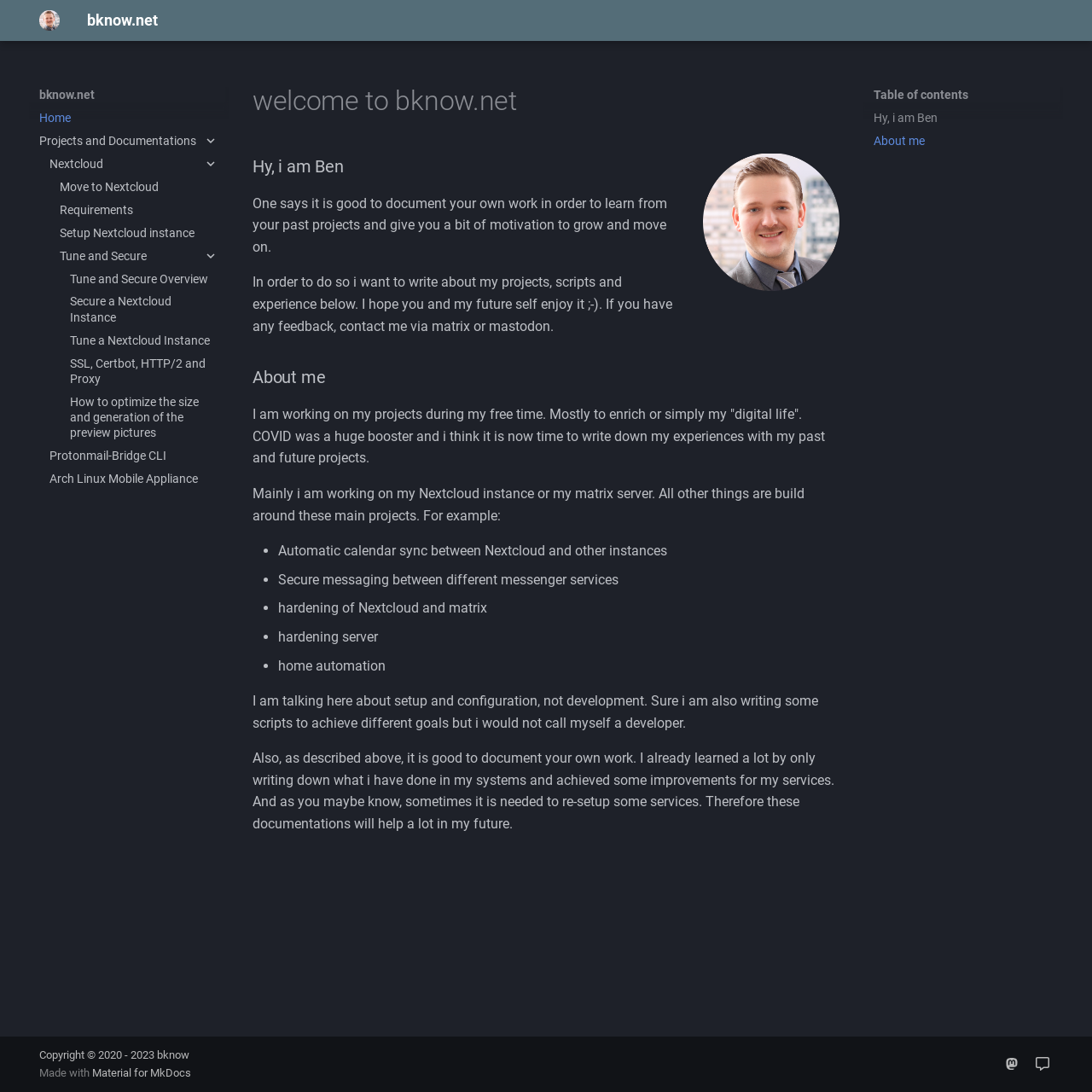Who is the author of the website?
Provide a comprehensive and detailed answer to the question.

The author of the website is Ben, as mentioned in the 'About me' section, where it says 'Hy, i am Ben'.